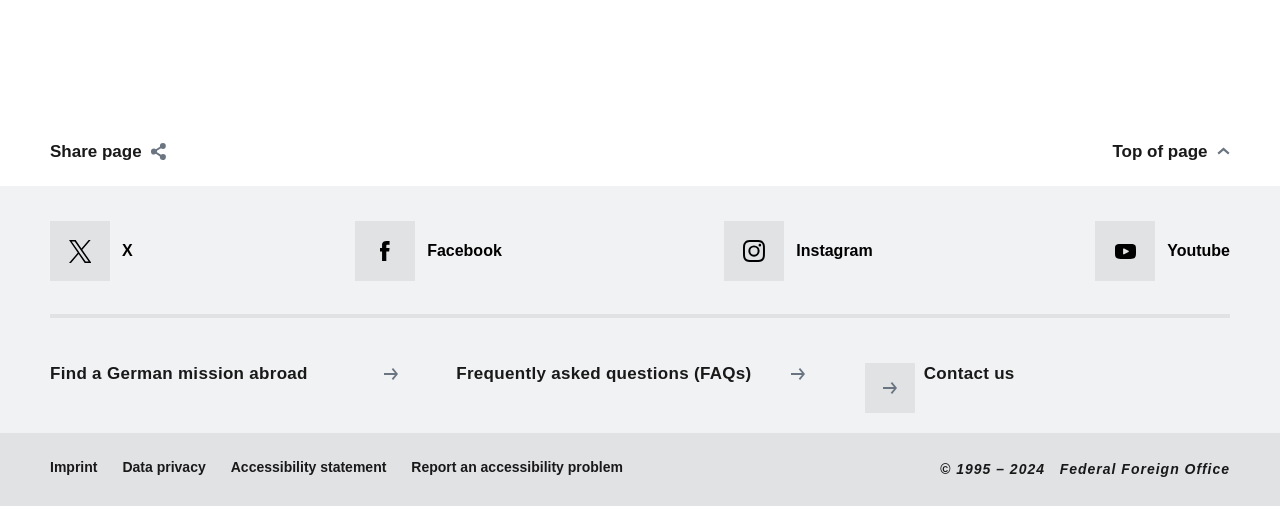Identify the bounding box coordinates of the element to click to follow this instruction: 'Share the page'. Ensure the coordinates are four float values between 0 and 1, provided as [left, top, right, bottom].

[0.039, 0.275, 0.129, 0.328]